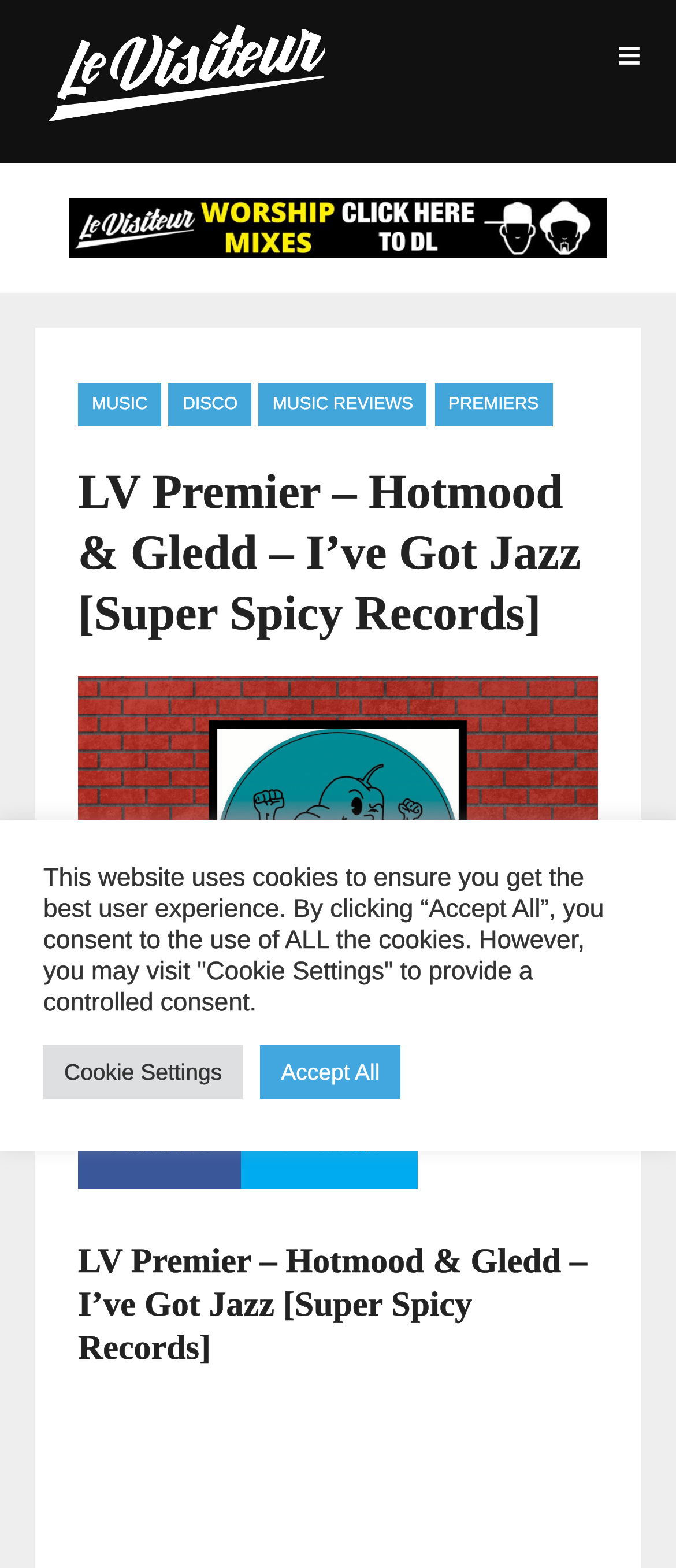Using the information from the screenshot, answer the following question thoroughly:
What is the genre of music mentioned?

I determined the answer by looking at the heading 'LV Premier – Hotmood & Gledd – I’ve Got Jazz [Super Spicy Records]', which mentions the genre of music as Jazz.